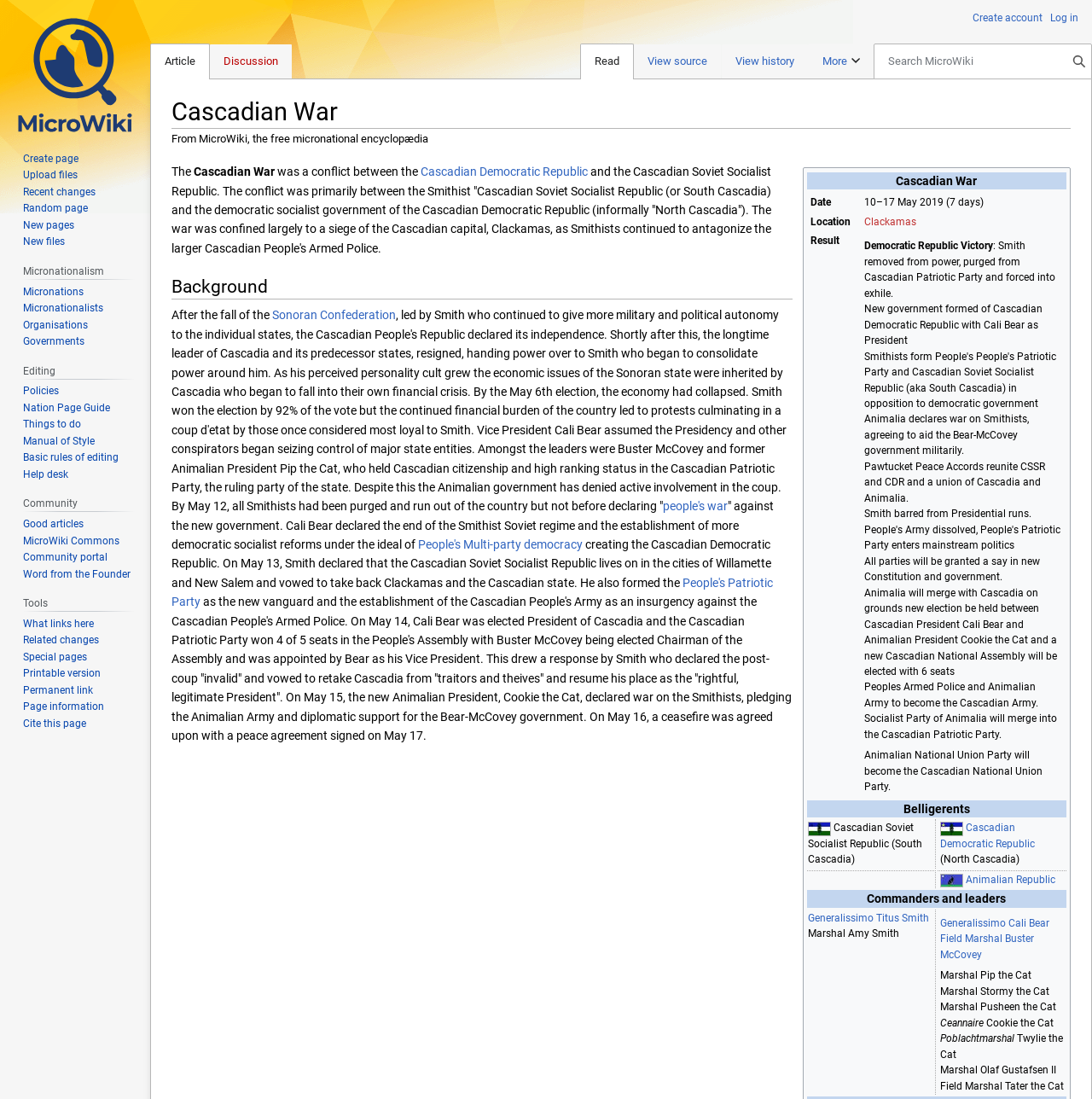Who declared war on the Smithists?
Respond with a short answer, either a single word or a phrase, based on the image.

Cookie the Cat